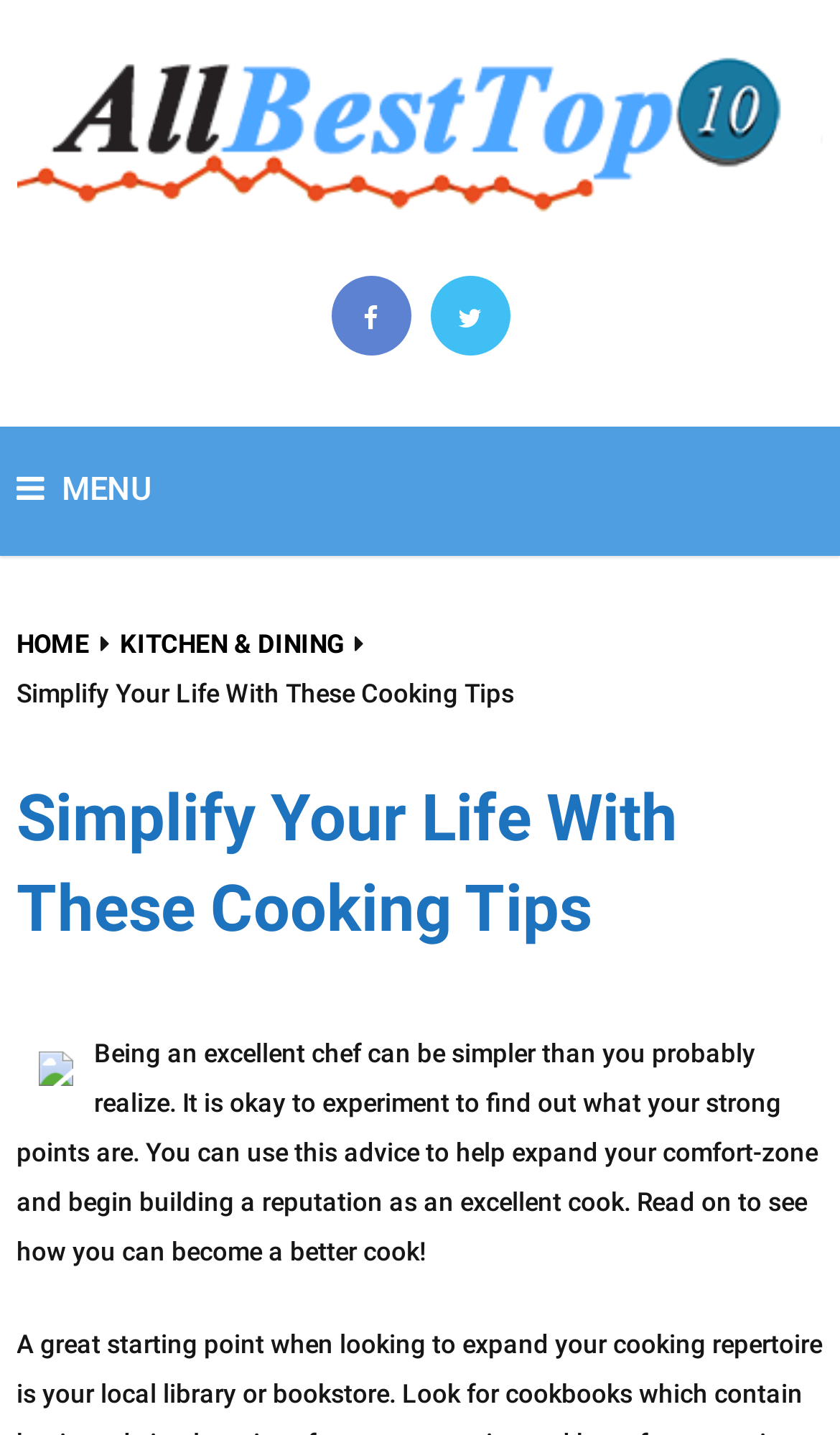Given the description Home, predict the bounding box coordinates of the UI element. Ensure the coordinates are in the format (top-left x, top-left y, bottom-right x, bottom-right y) and all values are between 0 and 1.

[0.02, 0.438, 0.107, 0.459]